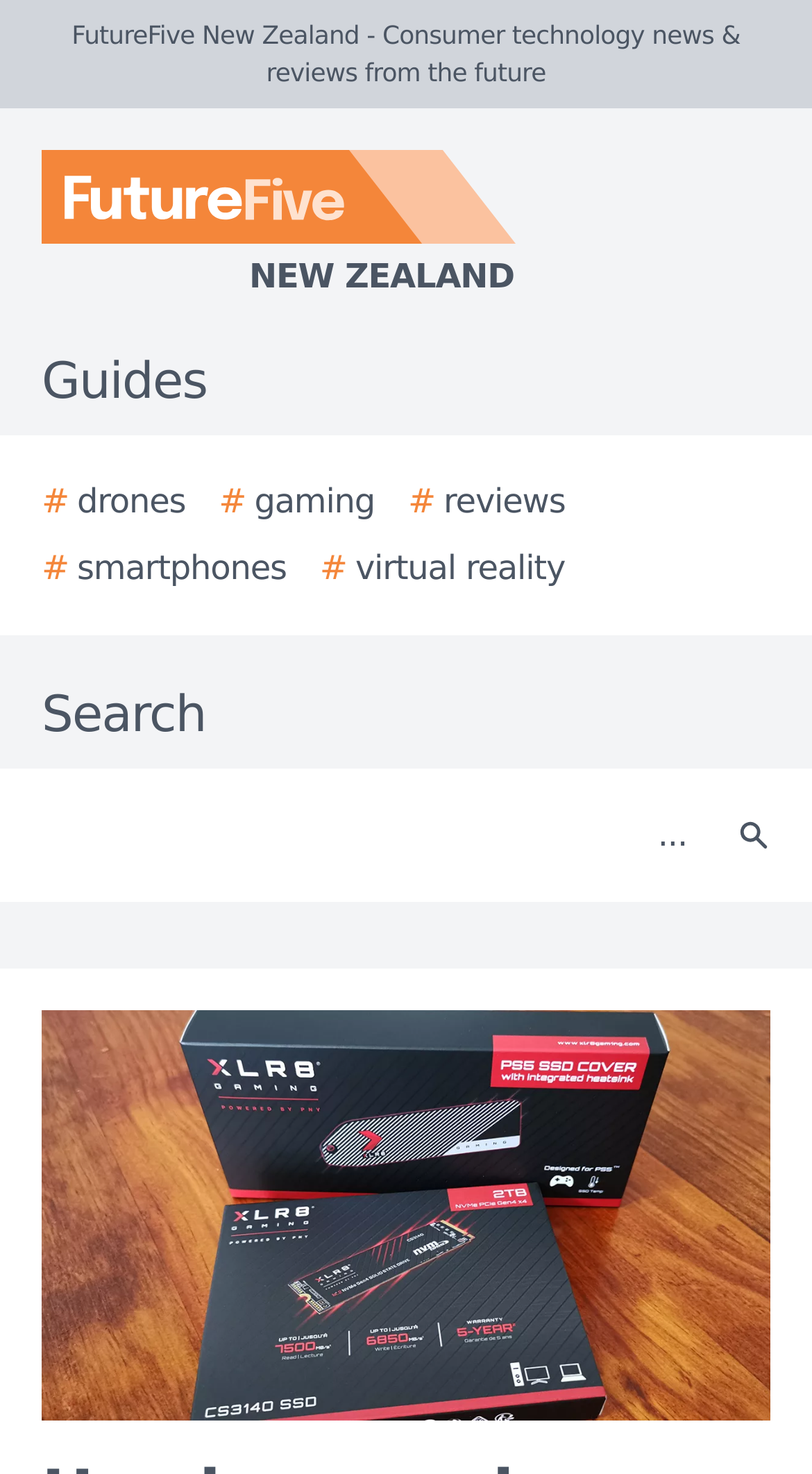Could you provide the bounding box coordinates for the portion of the screen to click to complete this instruction: "View reviews"?

[0.503, 0.324, 0.696, 0.358]